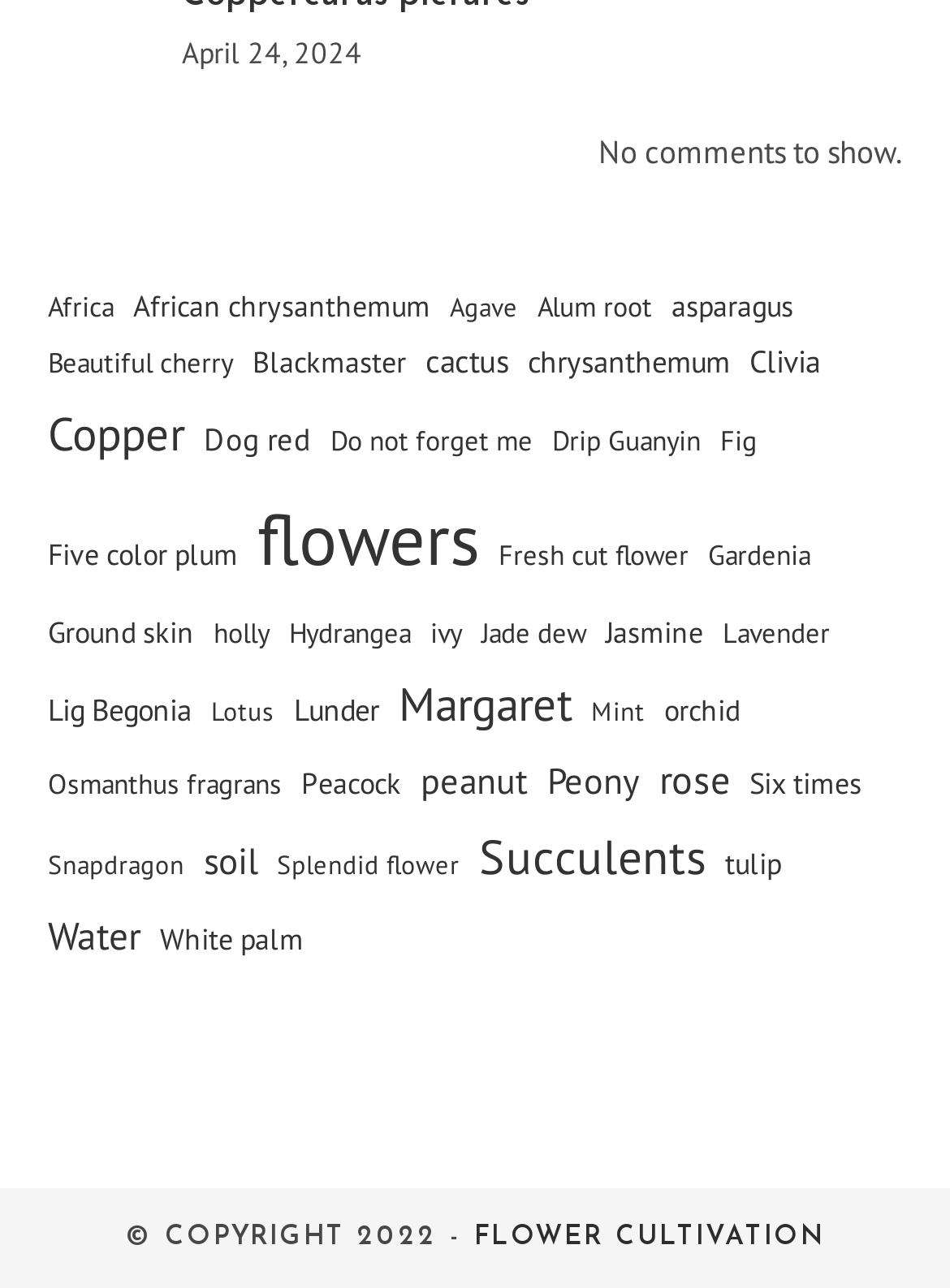Locate the bounding box coordinates of the element that should be clicked to execute the following instruction: "access October 2023".

None